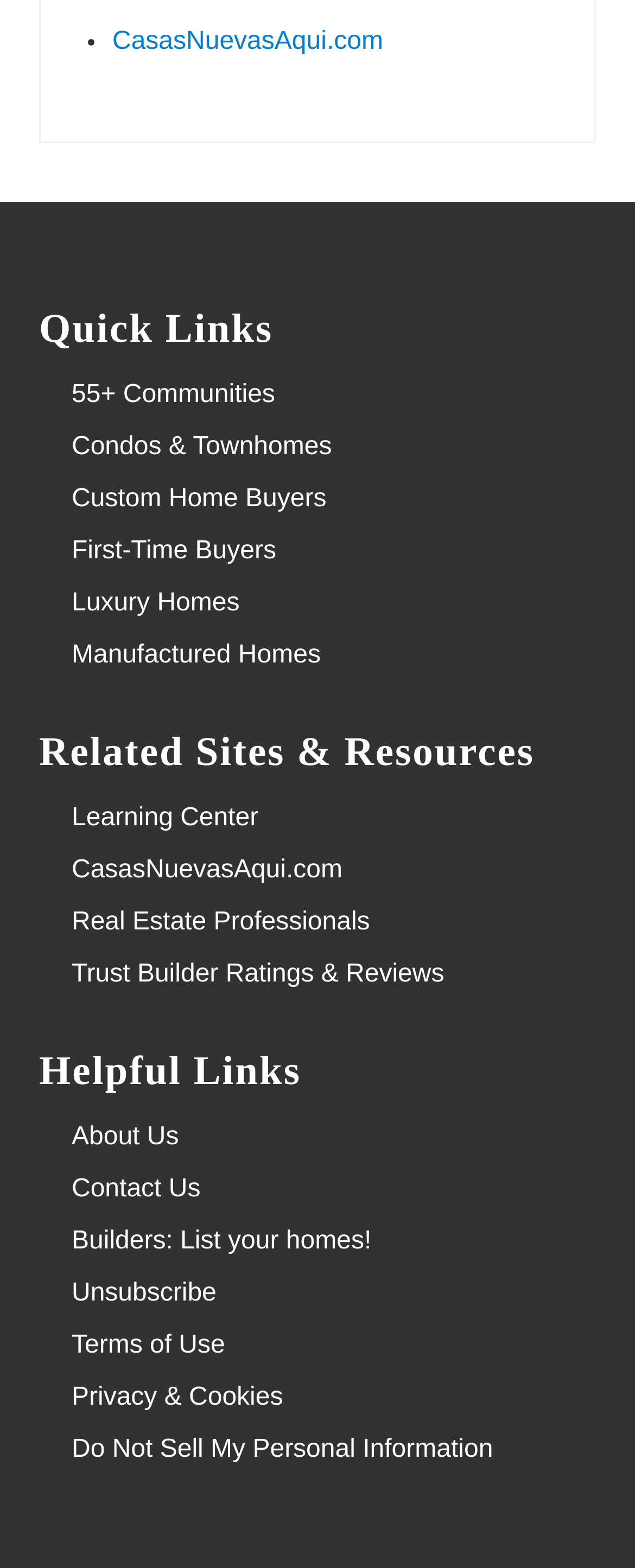Answer this question using a single word or a brief phrase:
What is the last link under 'Related Sites & Resources'?

Trust Builder Ratings & Reviews